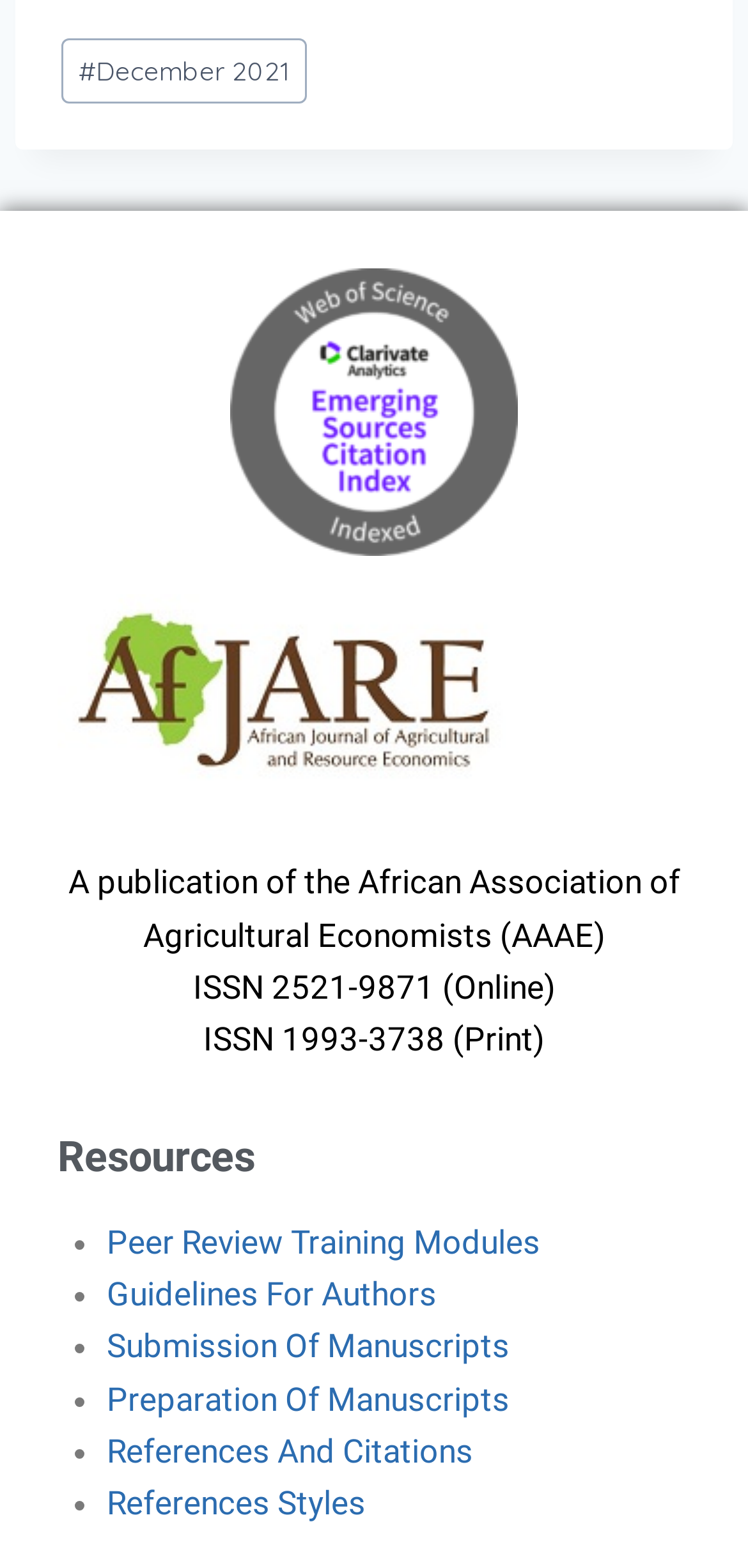Please provide a brief answer to the following inquiry using a single word or phrase:
How many resources are listed?

6